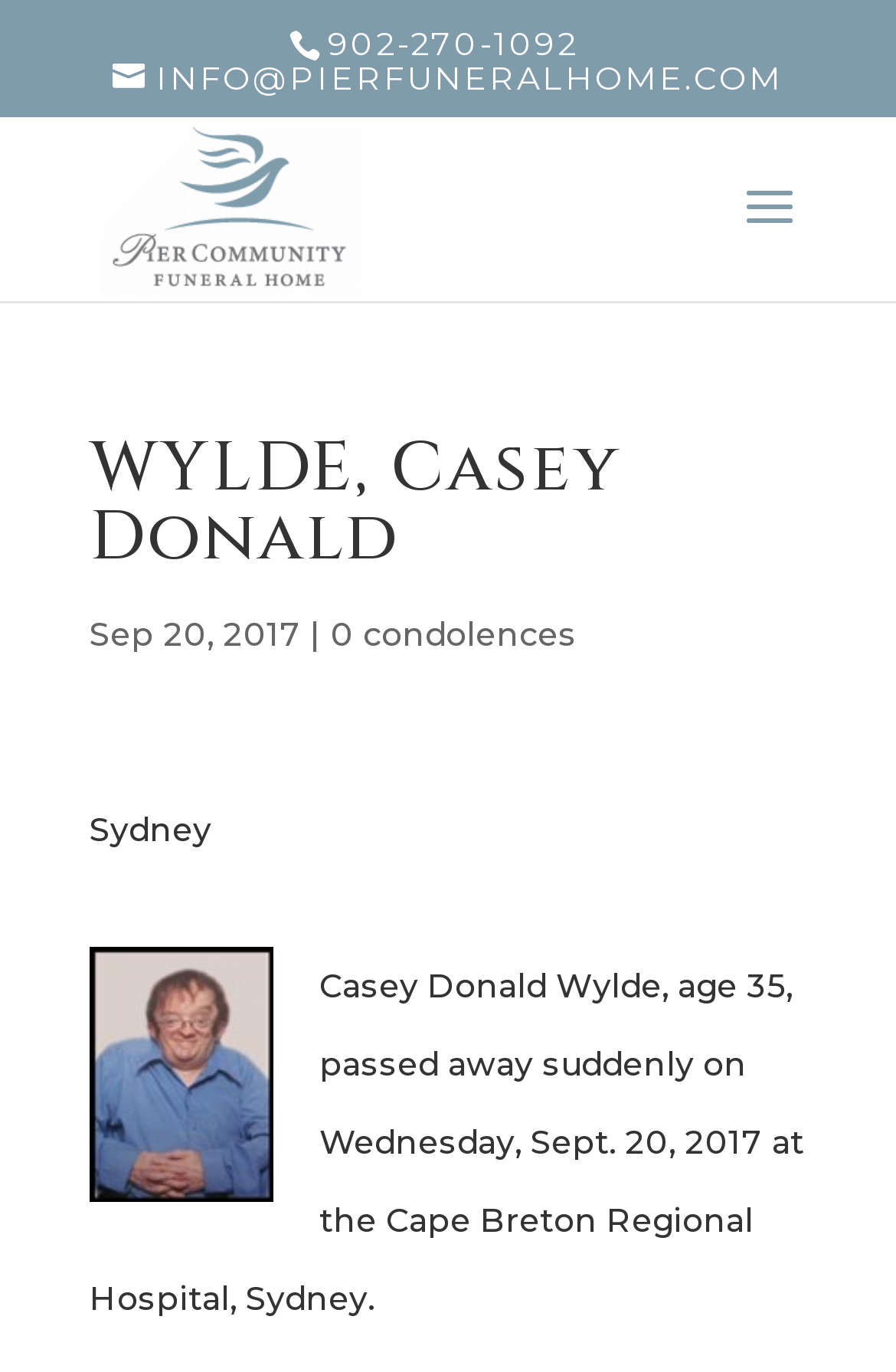Give a concise answer of one word or phrase to the question: 
What is the date of Casey Donald Wylde's passing?

Sep 20, 2017